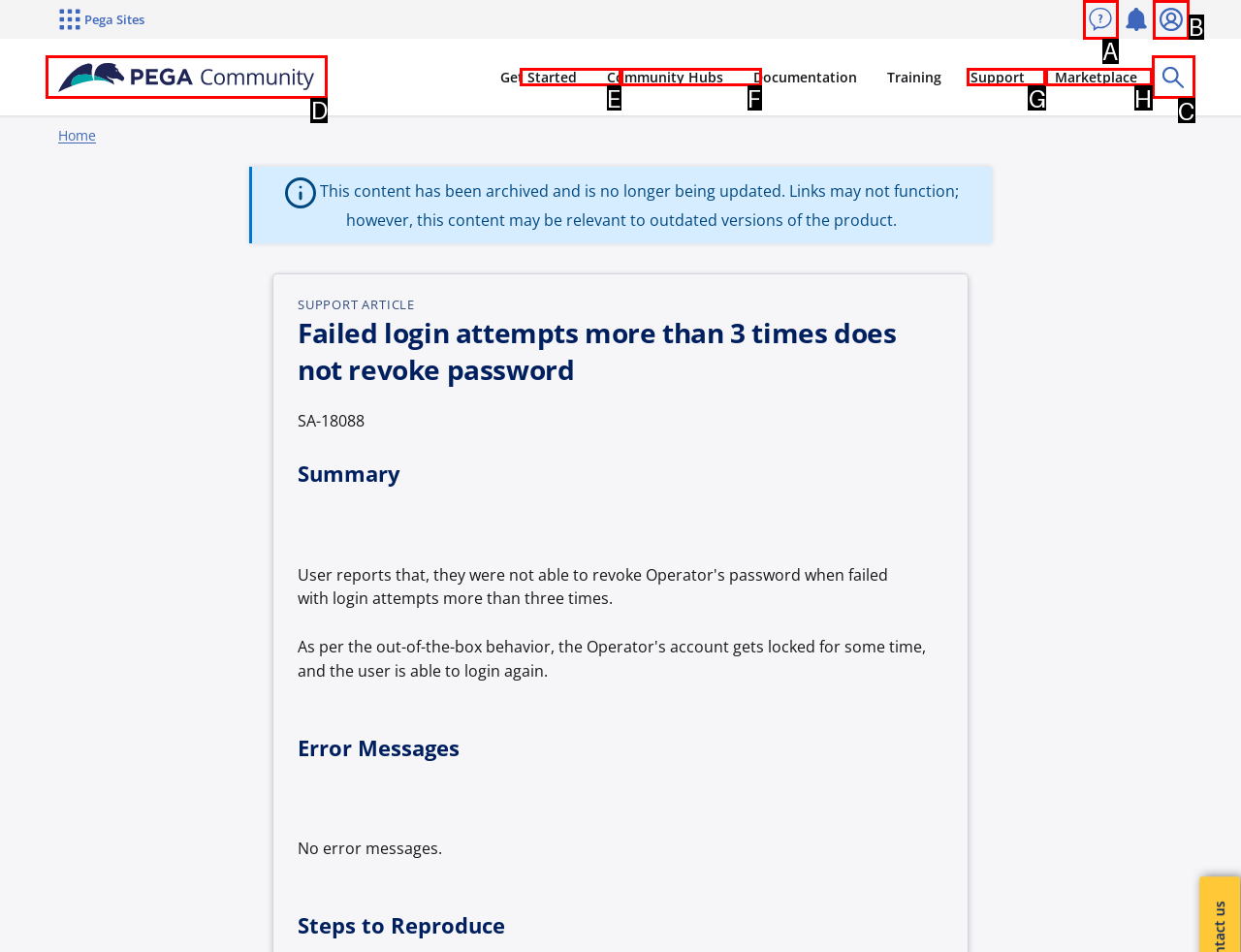Tell me the letter of the UI element I should click to accomplish the task: Click on the 'Pega Community' link based on the choices provided in the screenshot.

D